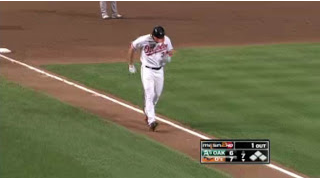Carefully observe the image and respond to the question with a detailed answer:
What is the score difference between the two teams?

The scoreboard shows that the Orioles have scored 7 runs and the Athletics have scored 6 runs, which means the score difference between the two teams is 1 run.